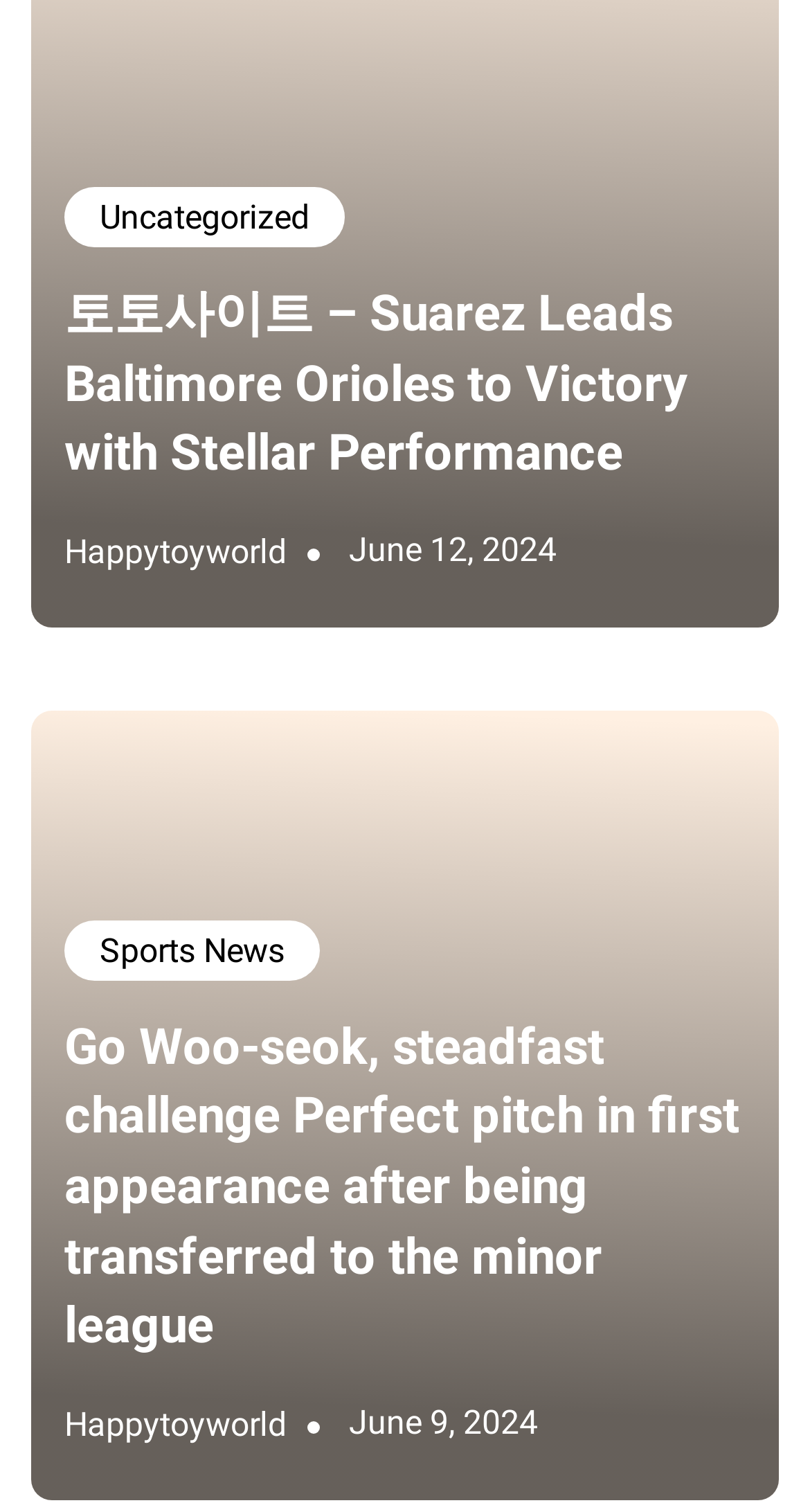Using the element description: "Sports News", determine the bounding box coordinates for the specified UI element. The coordinates should be four float numbers between 0 and 1, [left, top, right, bottom].

[0.079, 0.609, 0.395, 0.648]